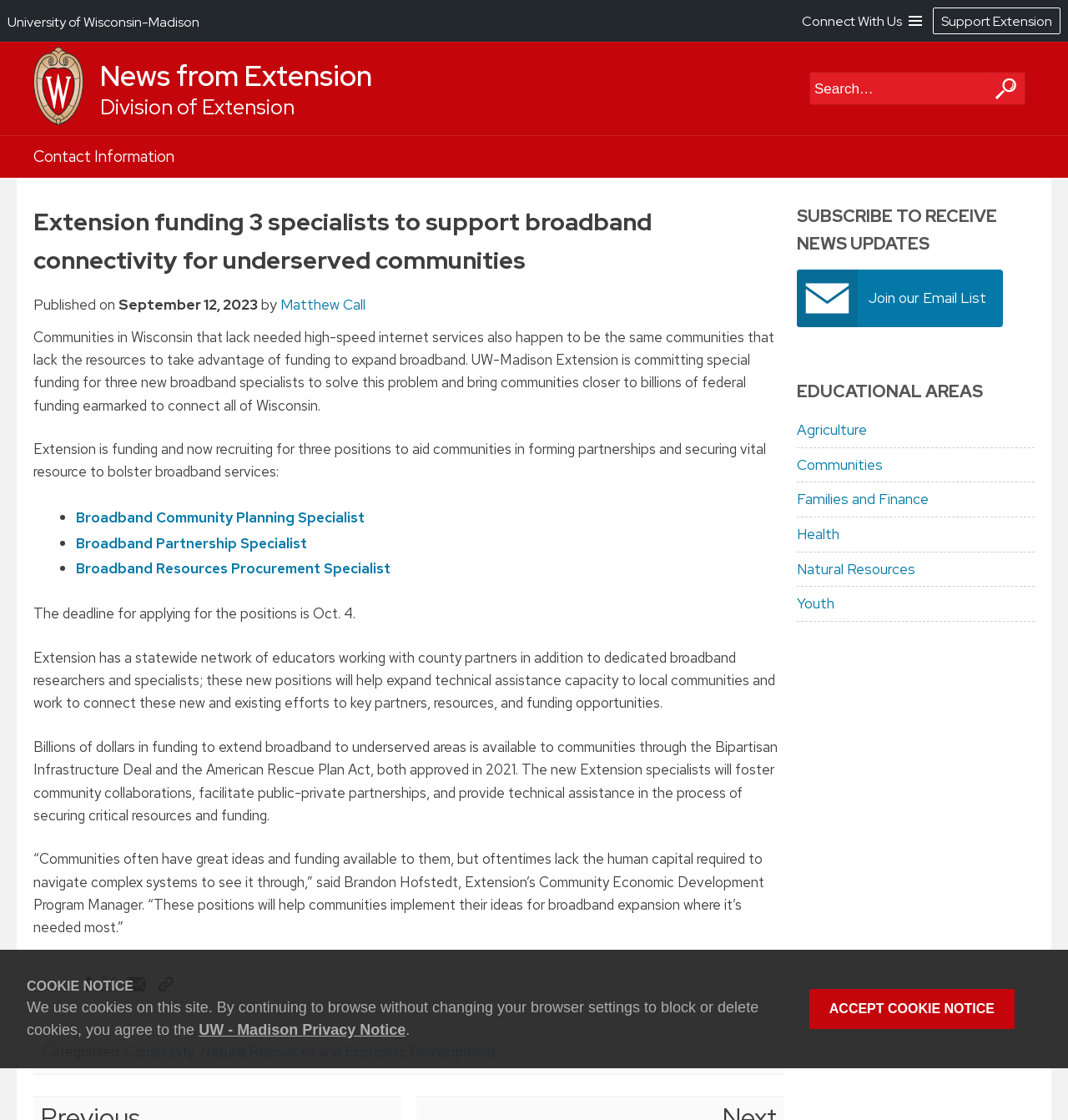Given the element description Share on X (Twitter), specify the bounding box coordinates of the corresponding UI element in the format (top-left x, top-left y, bottom-right x, bottom-right y). All values must be between 0 and 1.

[0.095, 0.876, 0.11, 0.892]